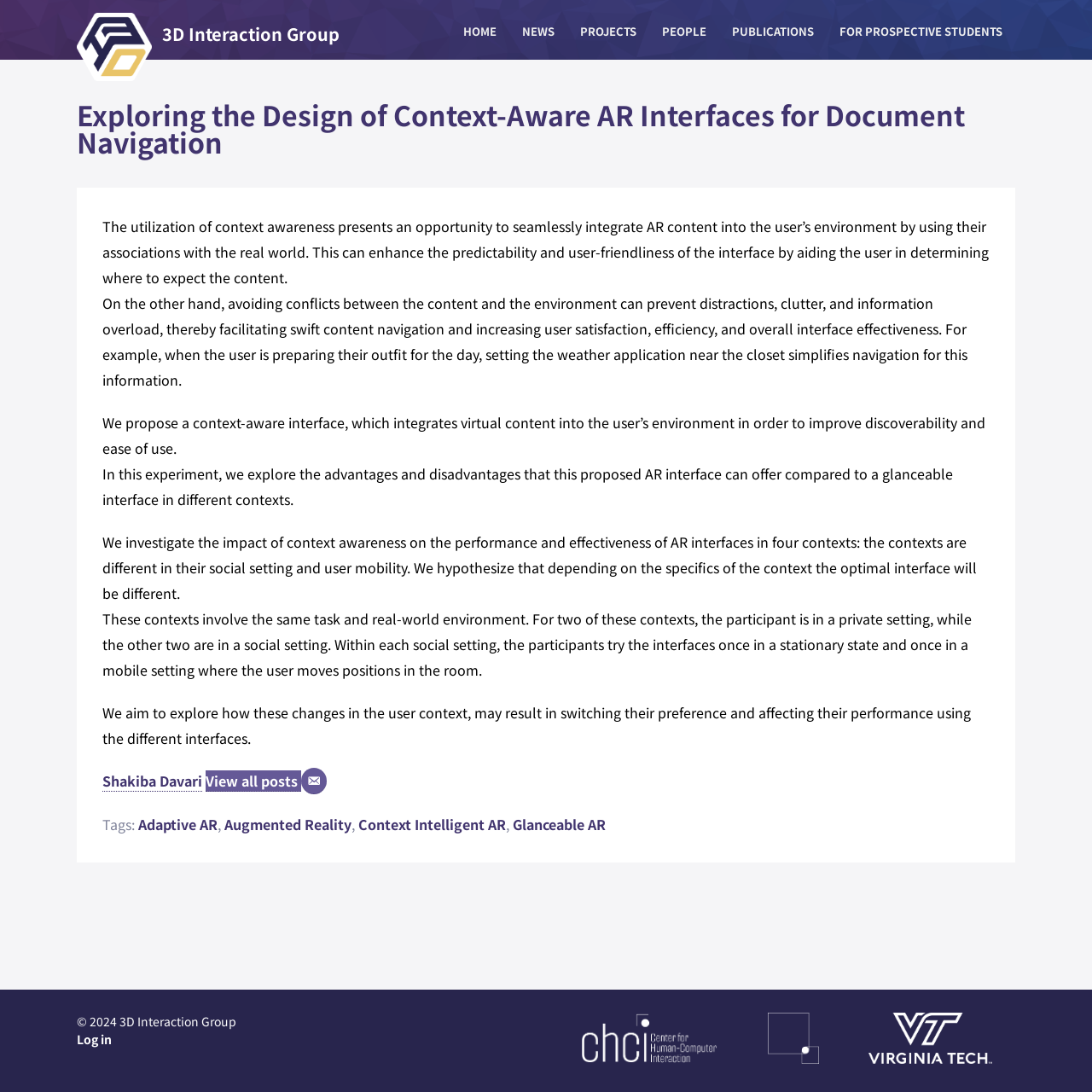Extract the bounding box coordinates of the UI element described by: "Context Intelligent AR". The coordinates should include four float numbers ranging from 0 to 1, e.g., [left, top, right, bottom].

[0.328, 0.746, 0.463, 0.764]